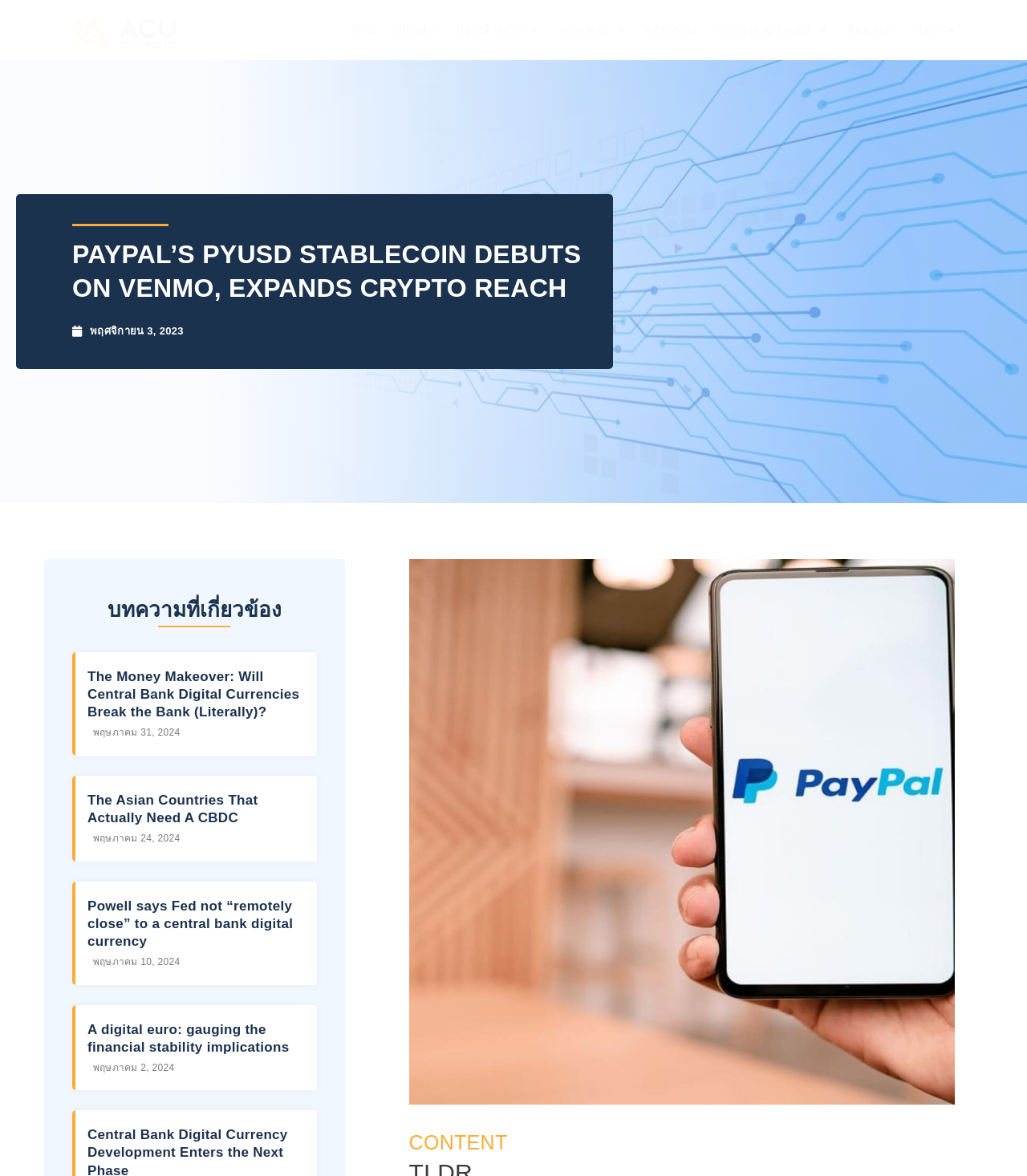How many related articles are listed on this webpage?
Kindly answer the question with as much detail as you can.

I counted the number of related article headings on the webpage, and there are 5 of them, including 'The Money Makeover: Will Central Bank Digital Currencies Break the Bank (Literally)?', 'The Asian Countries That Actually Need A CBDC', 'Powell says Fed not “remotely close” to a central bank digital currency', 'A digital euro: gauging the financial stability implications', and others.